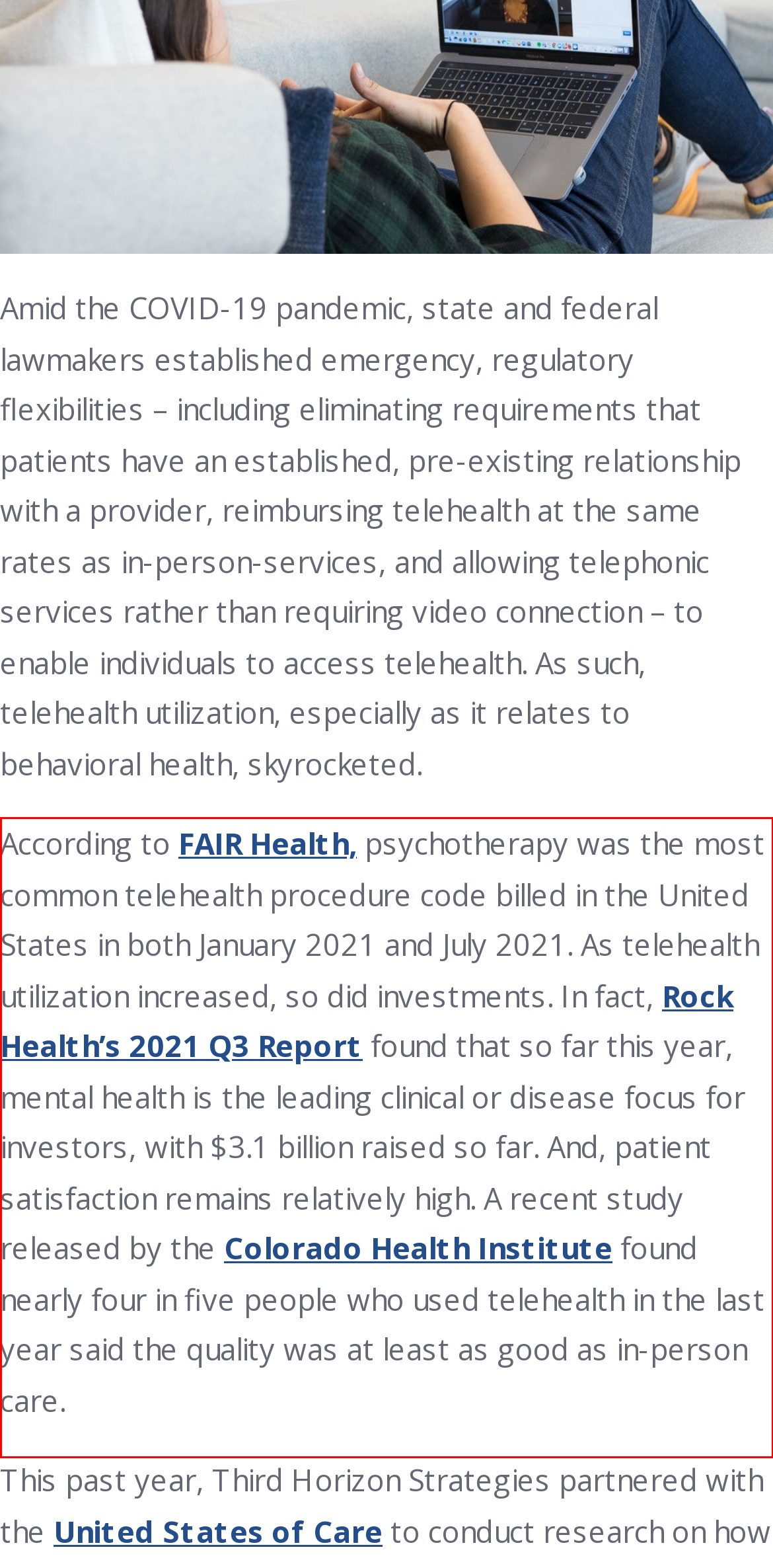Look at the webpage screenshot and recognize the text inside the red bounding box.

According to FAIR Health, psychotherapy was the most common telehealth procedure code billed in the United States in both January 2021 and July 2021. As telehealth utilization increased, so did investments. In fact, Rock Health’s 2021 Q3 Report found that so far this year, mental health is the leading clinical or disease focus for investors, with $3.1 billion raised so far. And, patient satisfaction remains relatively high. A recent study released by the Colorado Health Institute found nearly four in five people who used telehealth in the last year said the quality was at least as good as in-person care.